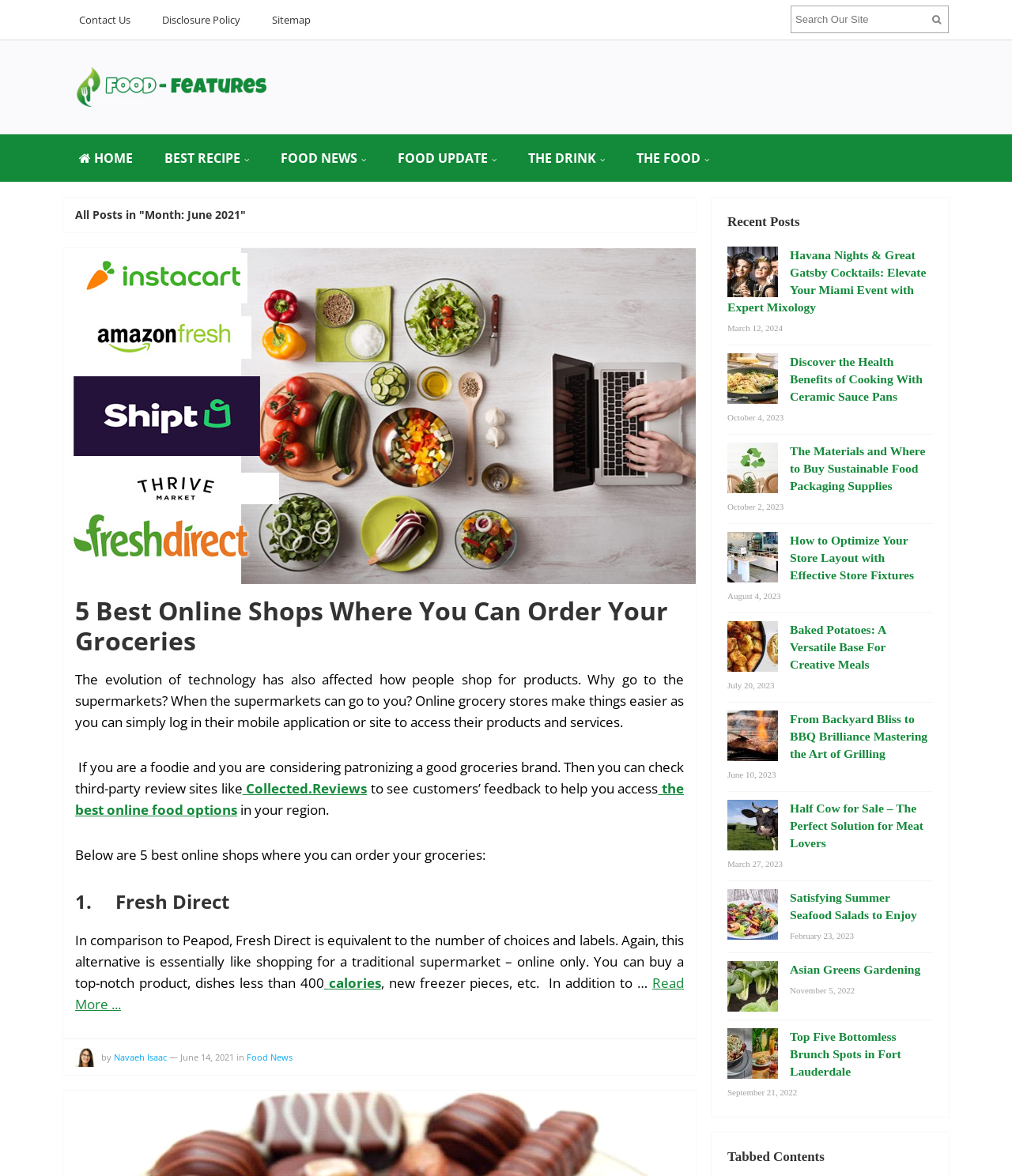Please identify the bounding box coordinates of the clickable region that I should interact with to perform the following instruction: "Read more about 5 Best Online Shops Where You Can Order Your Groceries". The coordinates should be expressed as four float numbers between 0 and 1, i.e., [left, top, right, bottom].

[0.074, 0.505, 0.66, 0.559]